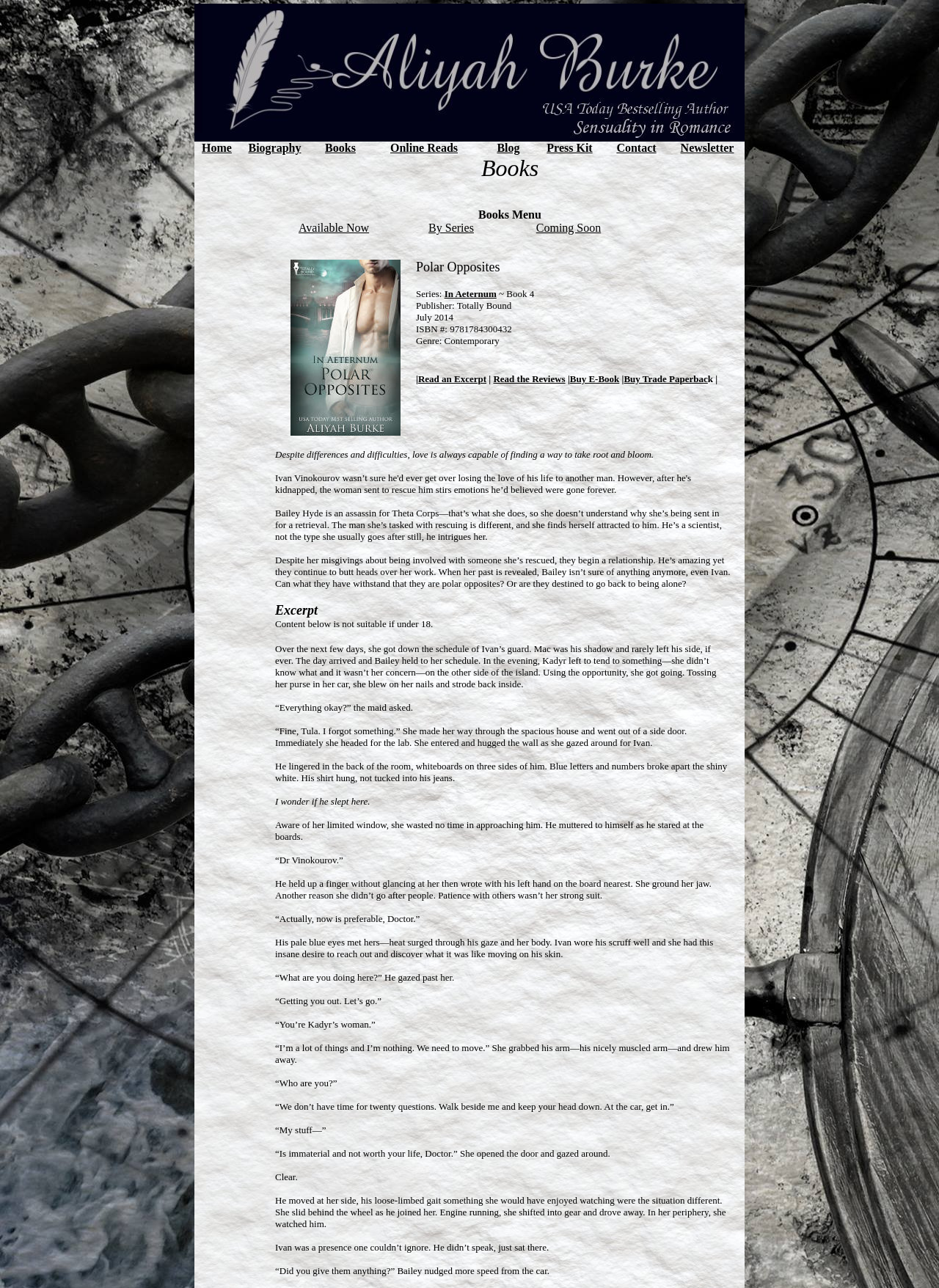Please indicate the bounding box coordinates for the clickable area to complete the following task: "Click Buy E-Book". The coordinates should be specified as four float numbers between 0 and 1, i.e., [left, top, right, bottom].

[0.607, 0.29, 0.66, 0.298]